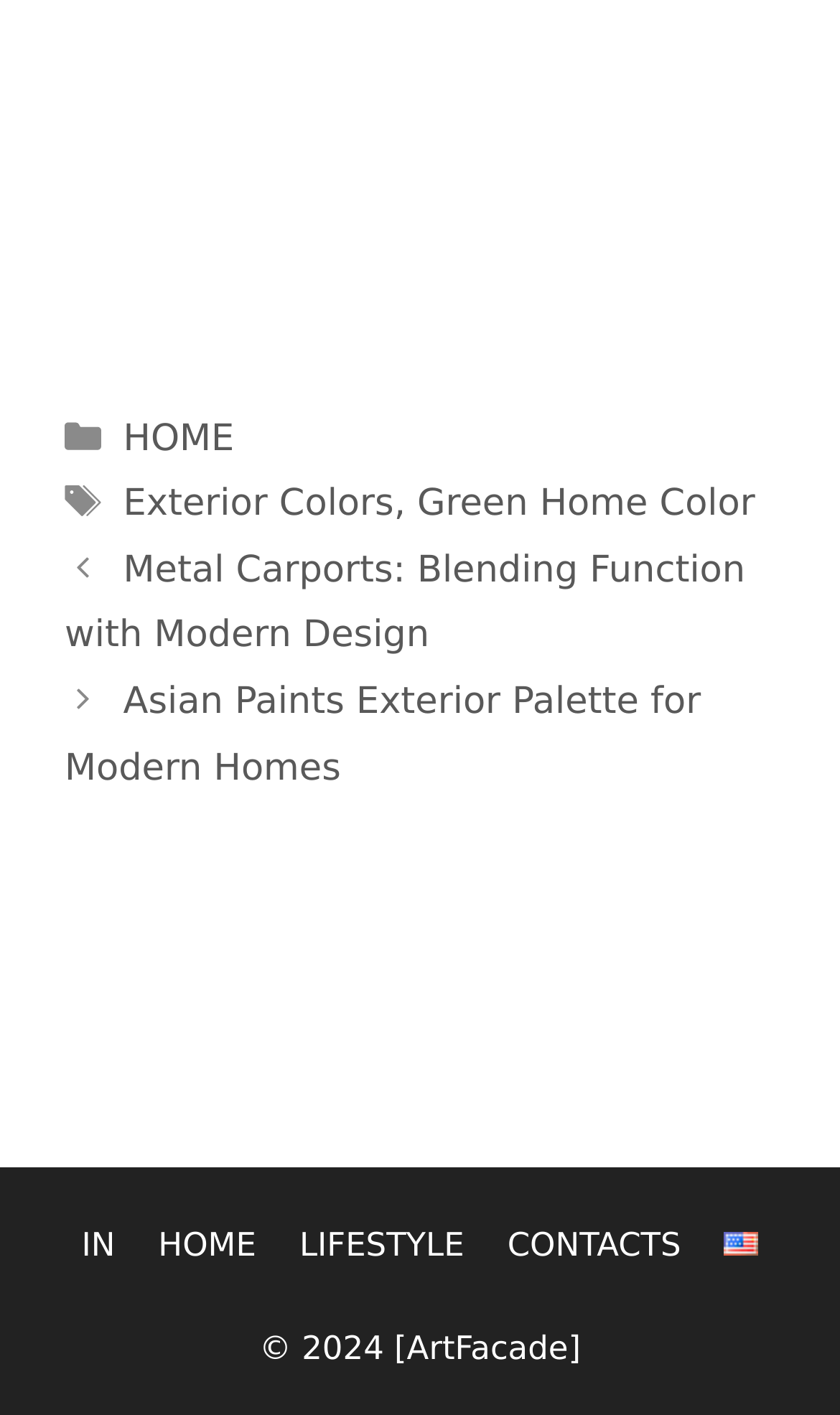Locate the bounding box coordinates of the region to be clicked to comply with the following instruction: "contact us". The coordinates must be four float numbers between 0 and 1, in the form [left, top, right, bottom].

[0.604, 0.866, 0.811, 0.894]